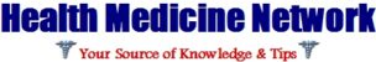Provide an extensive narrative of what is shown in the image.

The image features the logo of the "Health Medicine Network," which serves as a prominent visual element on the webpage. The logo is styled in bold blue letters, emphasizing the name of the network, and sits above a subtitle that reads "Your Source of Knowledge & Tips," suggesting a focus on sharing valuable information related to health and medicine. This design conveys the network's mission to provide insights and education concerning health-related topics, reinforcing its role as a trusted resource for readers seeking to enhance their understanding of health issues and advice.